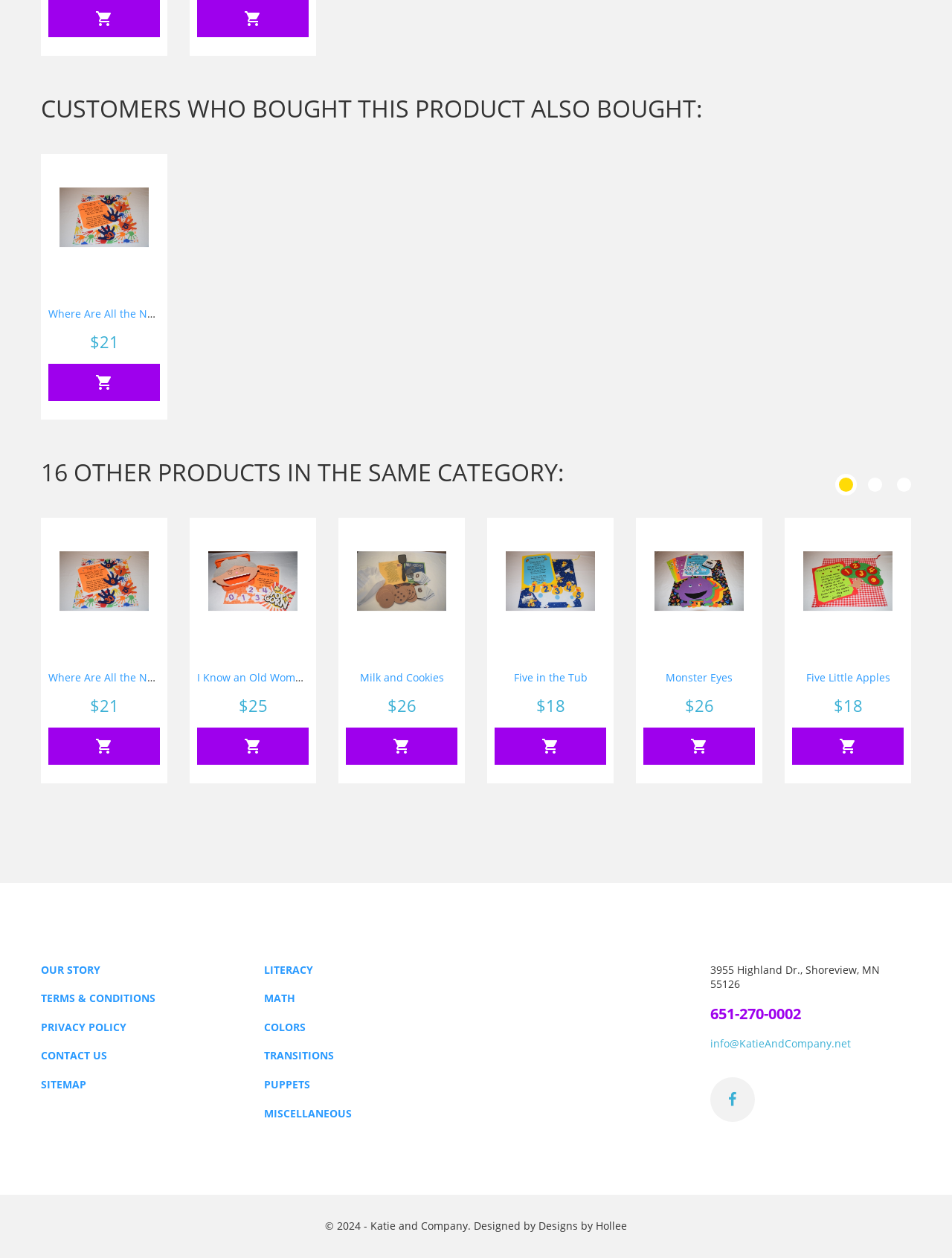Identify the bounding box coordinates of the element to click to follow this instruction: 'check the price of 'Five Little Apples''. Ensure the coordinates are four float values between 0 and 1, provided as [left, top, right, bottom].

[0.875, 0.552, 0.904, 0.565]